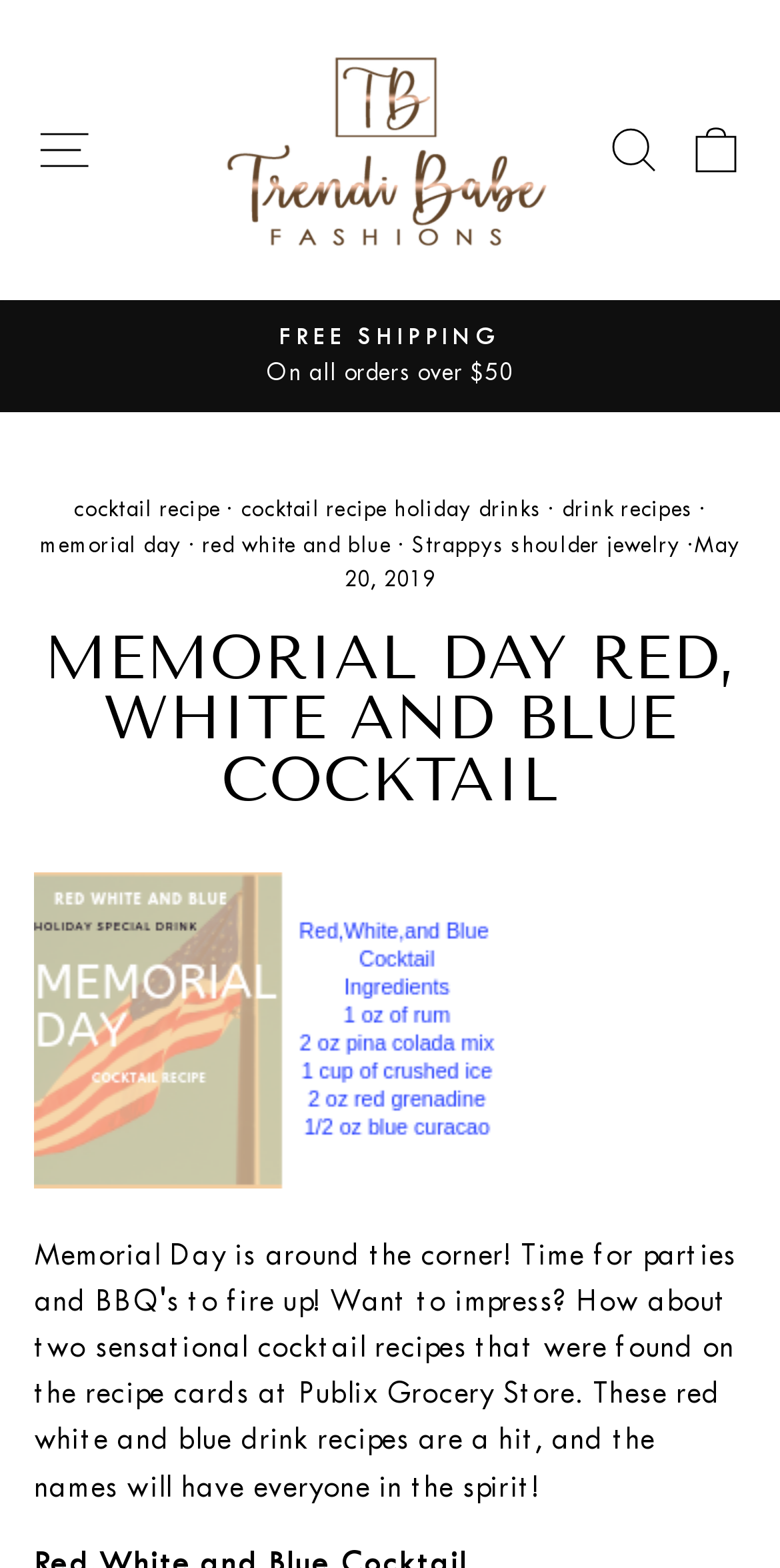Explain the webpage in detail.

The webpage is about a Memorial Day-themed cocktail recipe. At the top left, there is a "Skip to content" link. Next to it, a "SITE NAVIGATION" button is located, which controls the navigation drawer. On the top right, there are three links: "Bra Straps by Strappys", "SEARCH", and "CART". The "Bra Straps by Strappys" link has an associated image.

Below the top navigation bar, a prominent header section displays the title "MEMORIAL DAY RED, WHITE AND BLUE COCKTAIL". Above this title, there is a notification about free shipping on all orders over $50. 

In the header section, there are several links related to cocktail recipes, holiday drinks, and Memorial Day. These links are separated by dots and are positioned horizontally. There is also a link to "Strappys shoulder jewelry" and a timestamp showing the date "May 20, 2019".

In the middle of the page, there is a "Pause slideshow" button. The overall layout suggests that the webpage is focused on presenting a specific cocktail recipe, with supporting links and information about the website and its offerings.